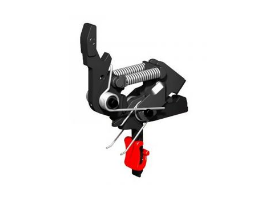What is the company behind this trigger mechanism?
Please craft a detailed and exhaustive response to the question.

According to the caption, the trigger mechanism is part of the offerings from Quarter Circle 10, a well-known company in the industry that specializes in high-quality pistol caliber components and accessories.